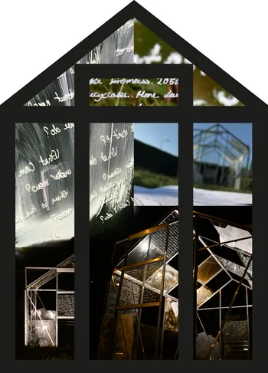Generate an in-depth description of the visual content.

The image presents a striking artistic installation from the "Hannah Rollason GRBSA" exhibition, currently showcased at the RBSA Gallery in Birmingham. The composition captures a translucent structure reminiscent of a house, featuring intricate layering and reflective surfaces that interact beautifully with light. It's adorned with handwritten notes, offering an intimate glimpse into thoughts, concepts, or emotions tied to the artwork. Surrounding the central structure are glimpses of the natural environment, suggesting a dialogue between the art and its context. This captivating piece invites viewers to engage deeply, contemplating the themes of memory and connection. The exhibition runs from May 7 to June 9, 2024, providing a unique opportunity to explore the intersection of art and personal narrative.